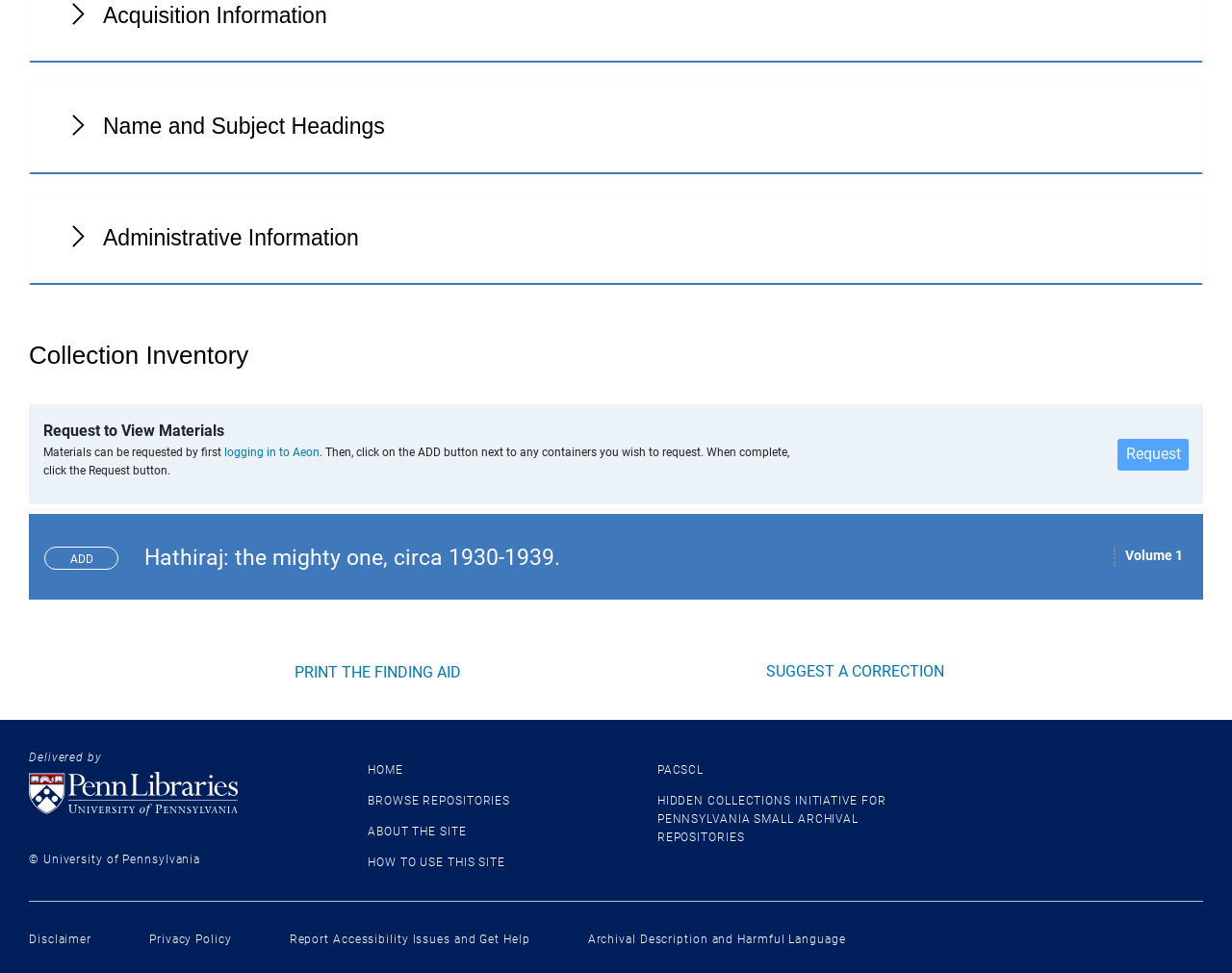Please predict the bounding box coordinates of the element's region where a click is necessary to complete the following instruction: "Suggest a correction". The coordinates should be represented by four float numbers between 0 and 1, i.e., [left, top, right, bottom].

[0.621, 0.681, 0.766, 0.699]